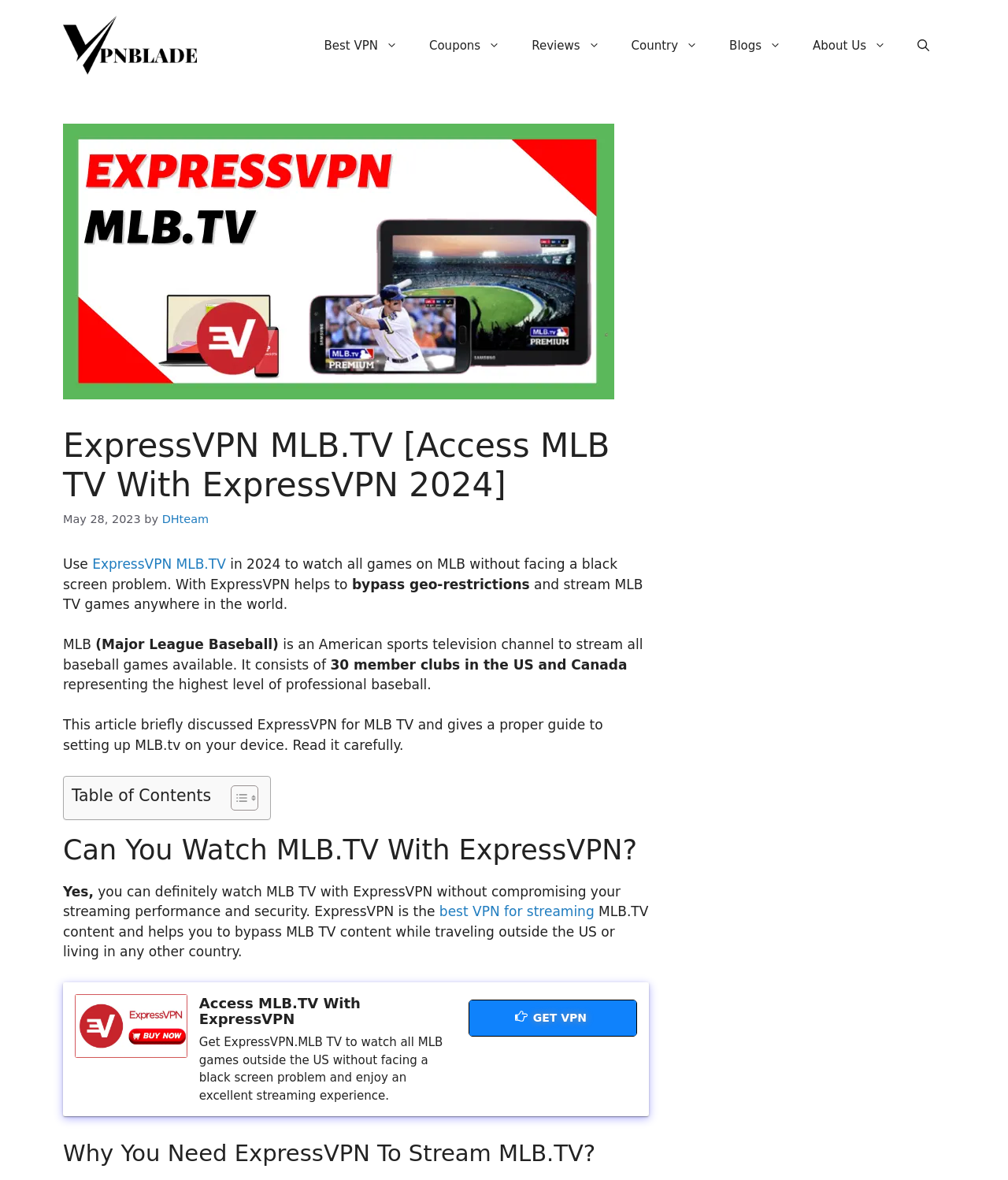Determine which piece of text is the heading of the webpage and provide it.

ExpressVPN MLB.TV [Access MLB TV With ExpressVPN 2024]